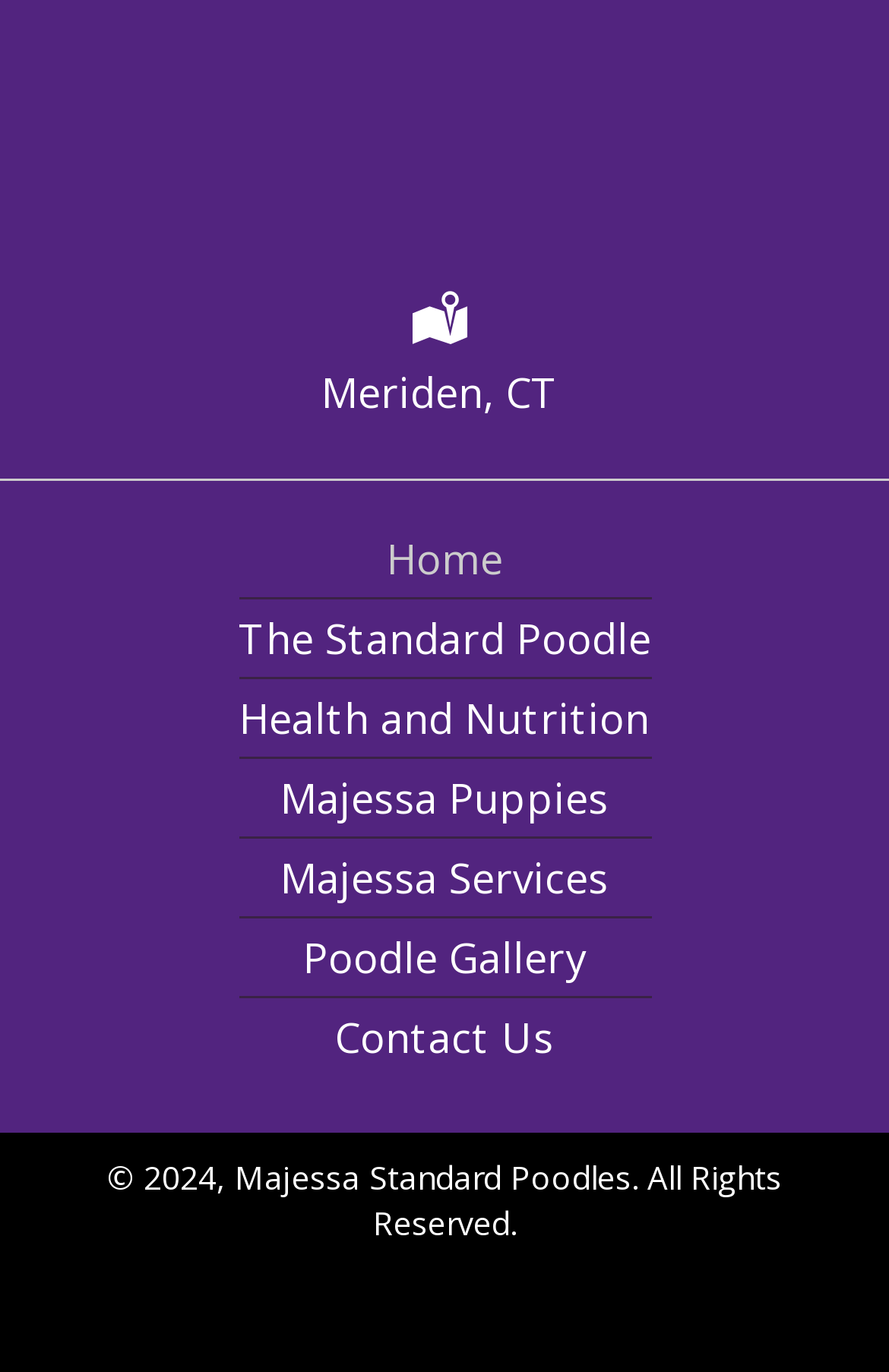Please answer the following question using a single word or phrase: 
What is the location mentioned on the webpage?

Meriden, CT